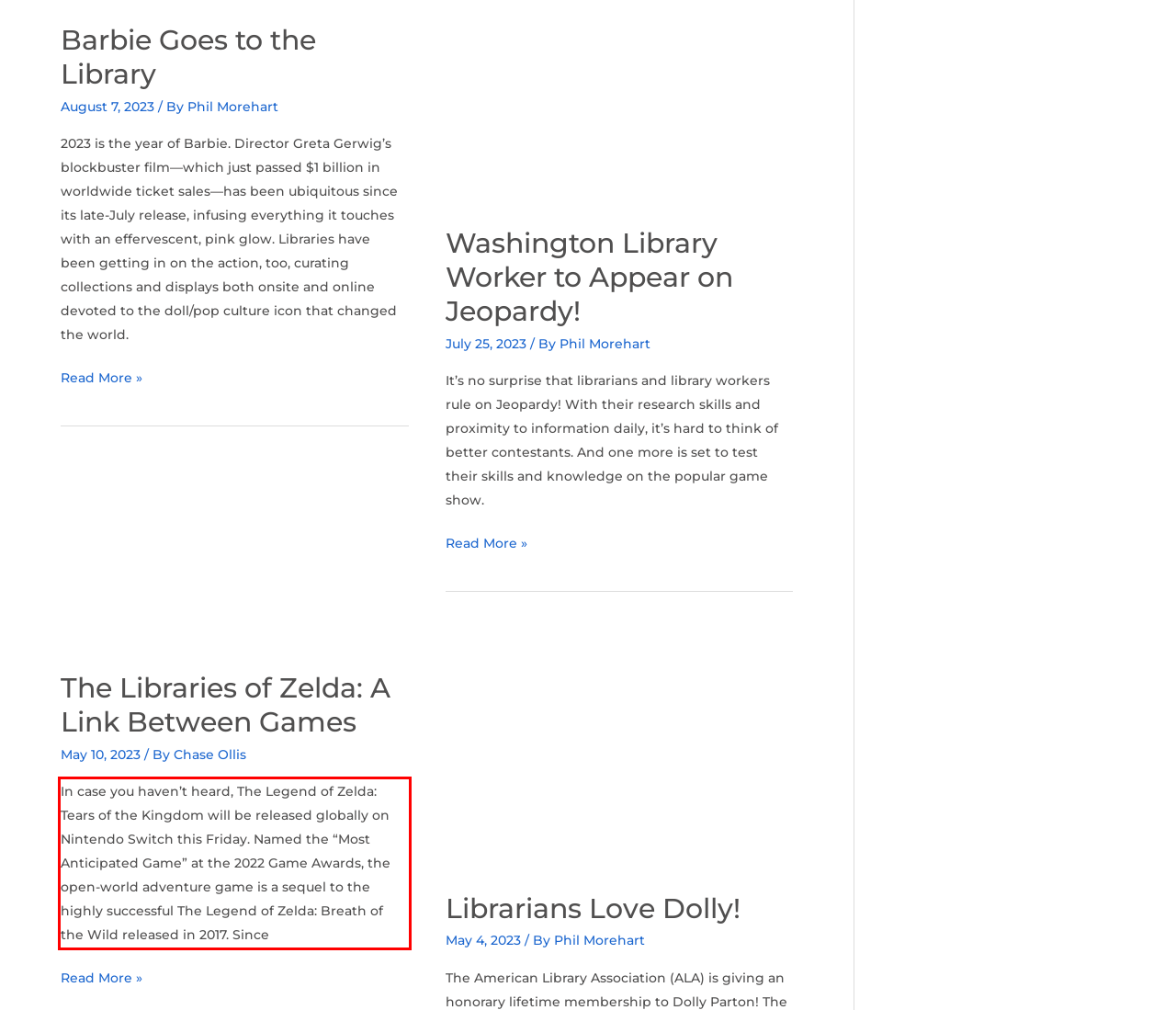Given a screenshot of a webpage containing a red rectangle bounding box, extract and provide the text content found within the red bounding box.

In case you haven’t heard, The Legend of Zelda: Tears of the Kingdom will be released globally on Nintendo Switch this Friday. Named the “Most Anticipated Game” at the 2022 Game Awards, the open-world adventure game is a sequel to the highly successful The Legend of Zelda: Breath of the Wild released in 2017. Since